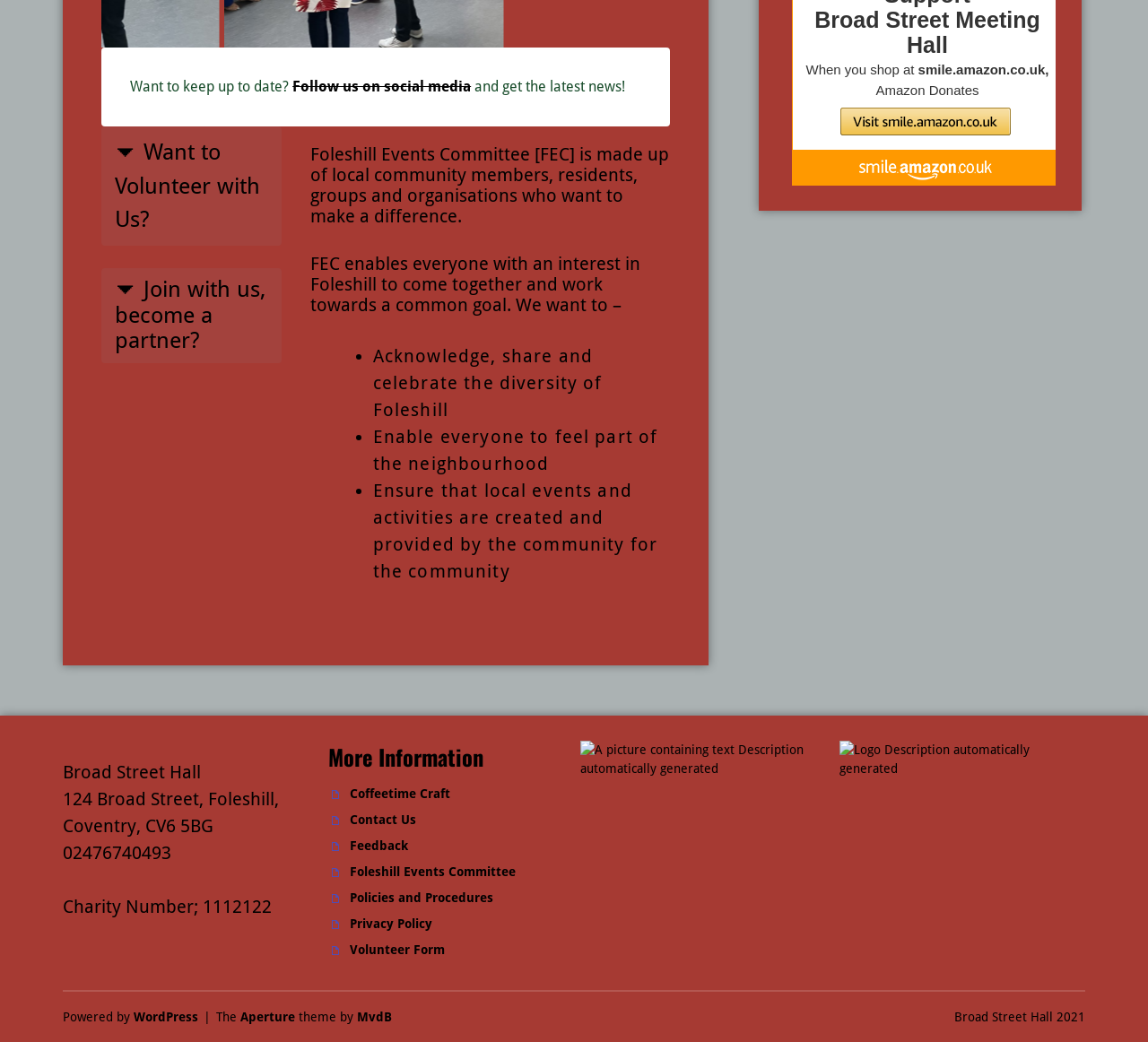Provide the bounding box coordinates of the section that needs to be clicked to accomplish the following instruction: "Visit Contact Us."

[0.304, 0.78, 0.362, 0.794]